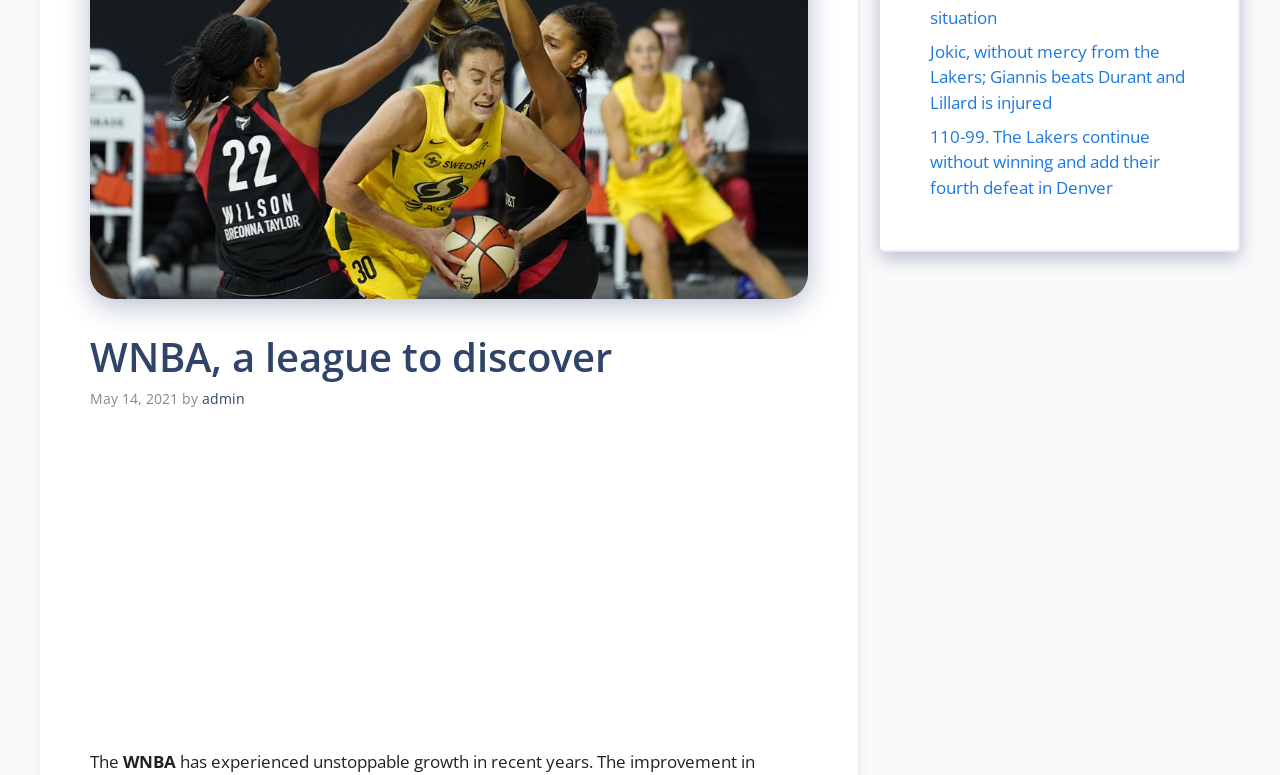Locate the bounding box coordinates for the element described below: "paladins speedhack free". The coordinates must be four float values between 0 and 1, formatted as [left, top, right, bottom].

None